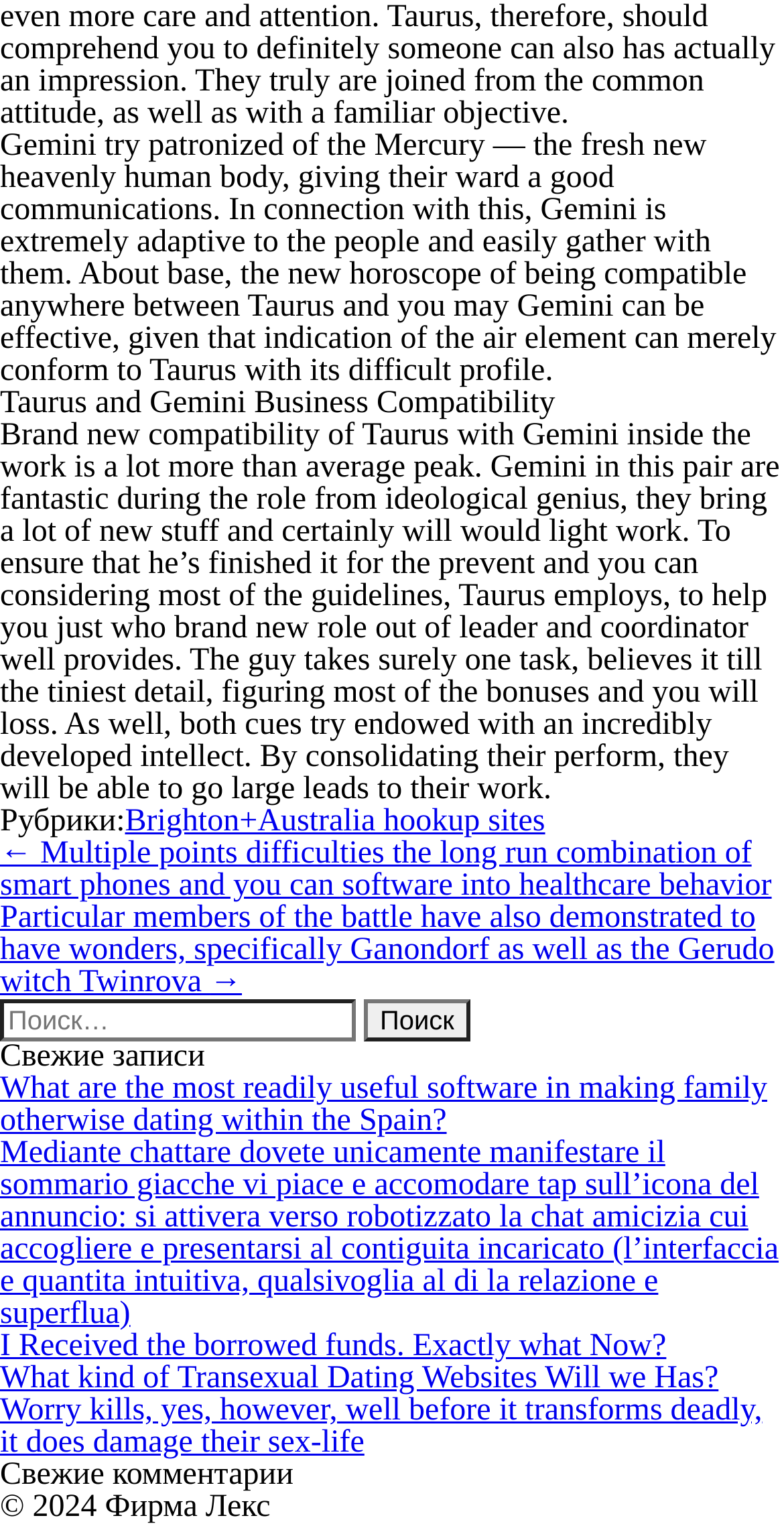Specify the bounding box coordinates of the region I need to click to perform the following instruction: "Search for something". The coordinates must be four float numbers in the range of 0 to 1, i.e., [left, top, right, bottom].

[0.0, 0.656, 0.454, 0.683]